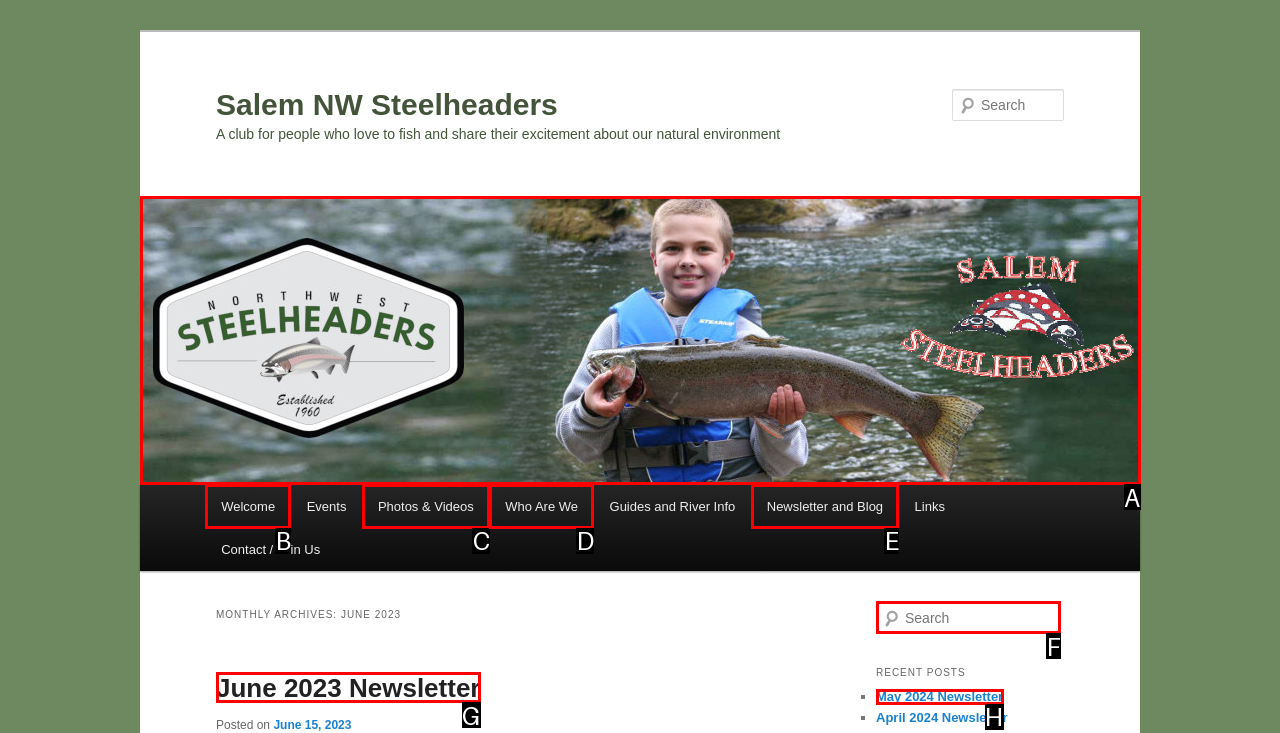From the provided choices, determine which option matches the description: Newsletter and Blog. Respond with the letter of the correct choice directly.

E